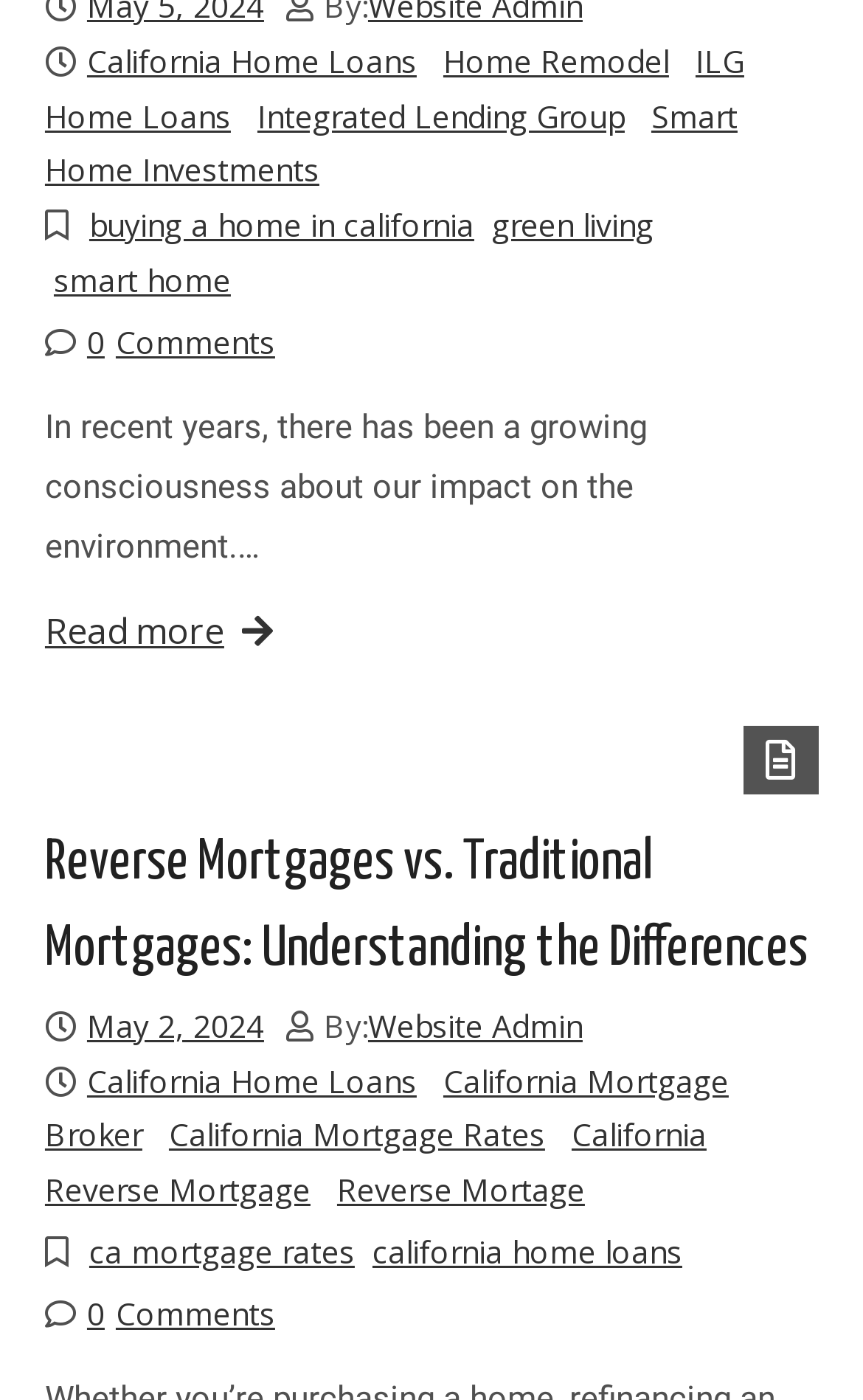Please identify the bounding box coordinates of the clickable region that I should interact with to perform the following instruction: "Check out the blog post from May 2, 2024". The coordinates should be expressed as four float numbers between 0 and 1, i.e., [left, top, right, bottom].

[0.101, 0.717, 0.306, 0.747]